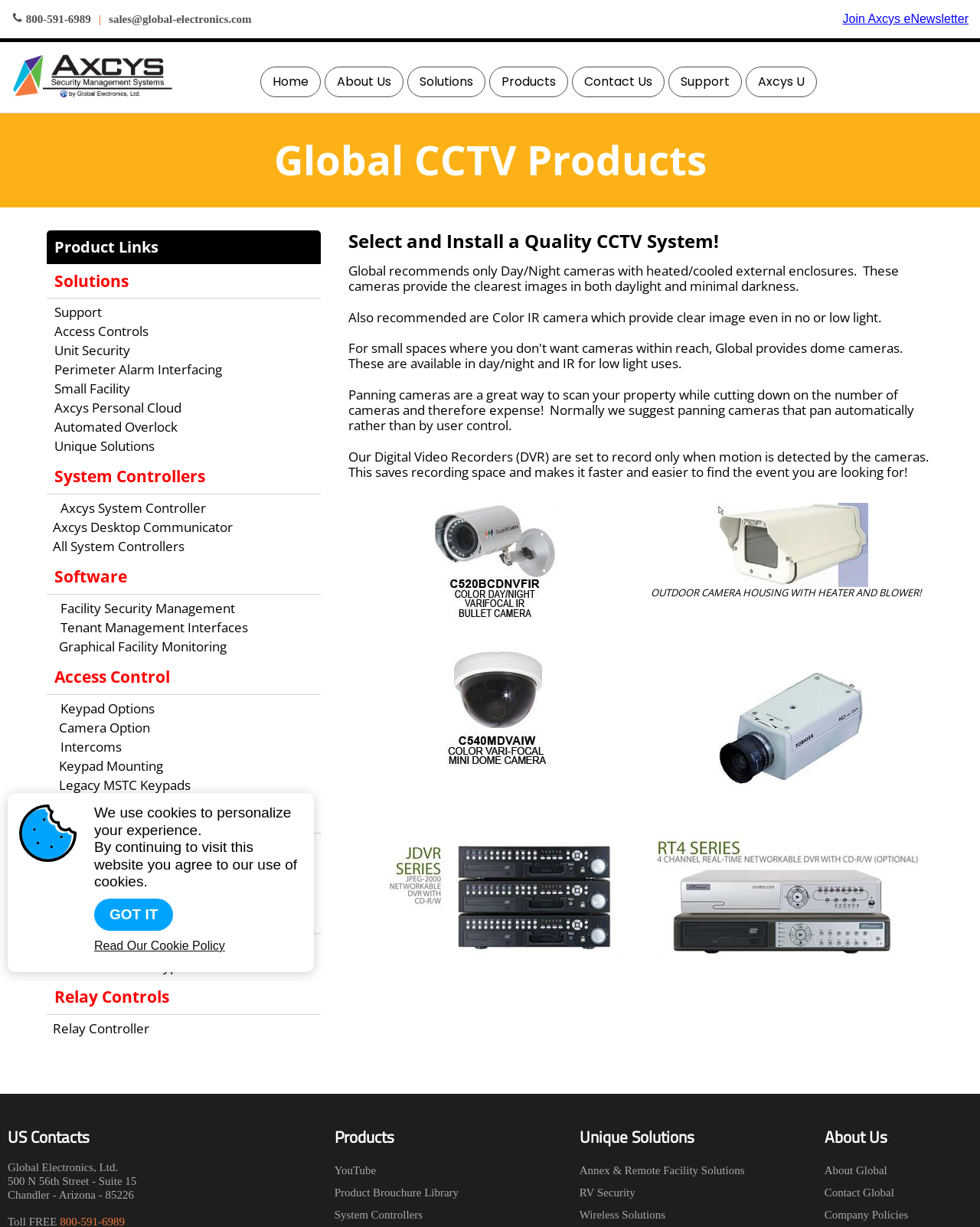What is the last menu item under System Controllers?
Answer the question with a single word or phrase, referring to the image.

All System Controllers